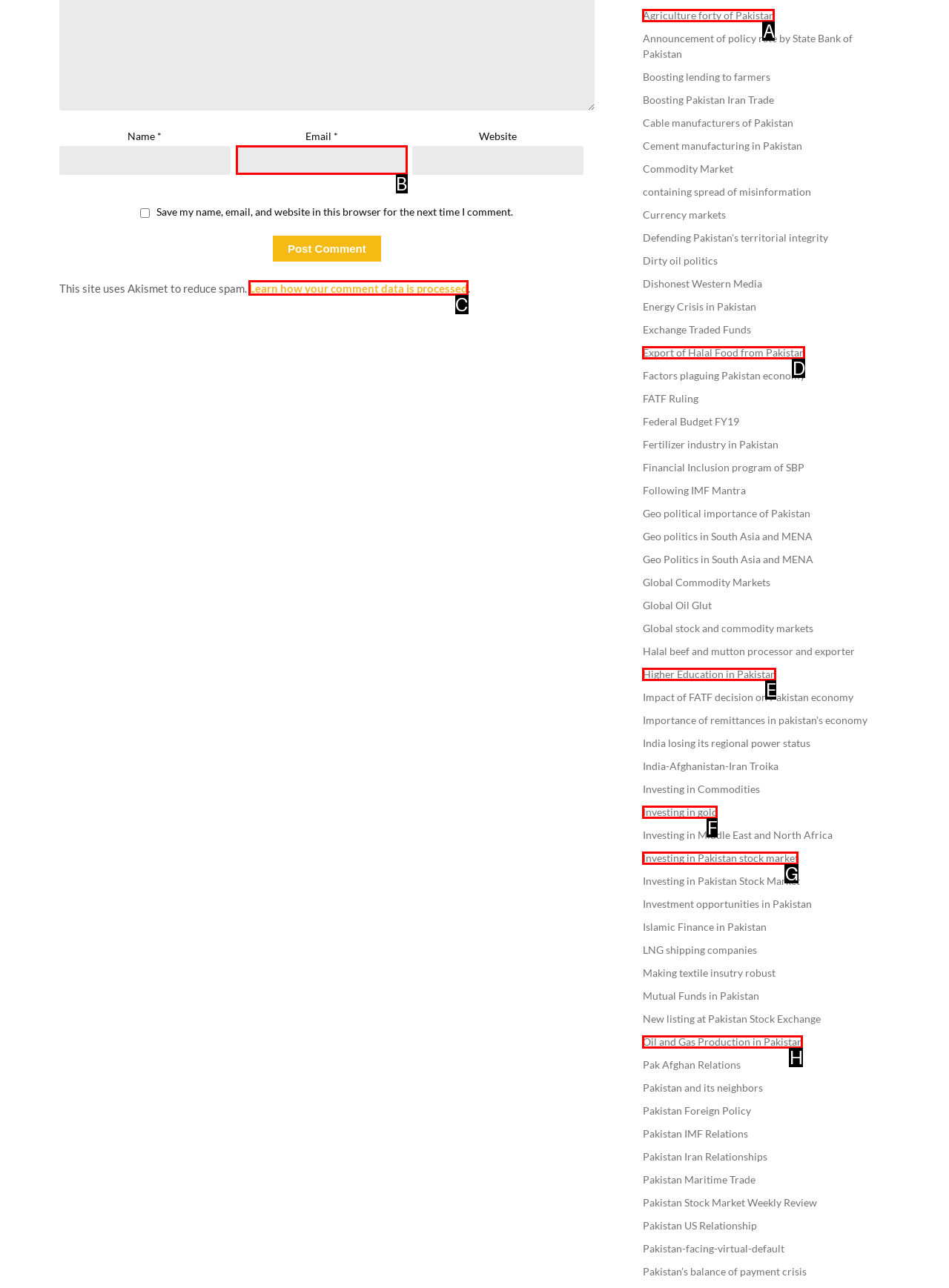Determine which letter corresponds to the UI element to click for this task: Learn how your comment data is processed
Respond with the letter from the available options.

C